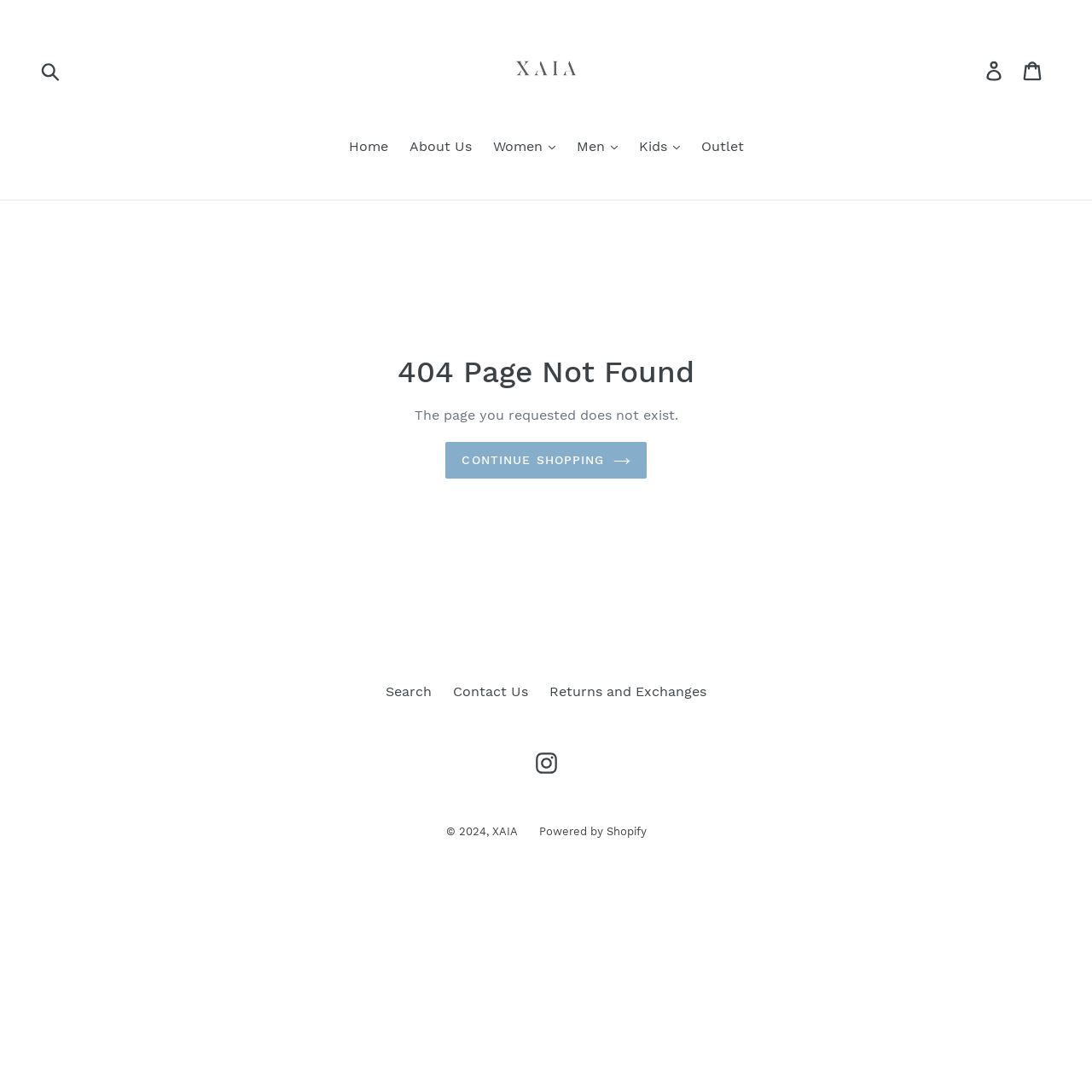Identify the bounding box coordinates for the region of the element that should be clicked to carry out the instruction: "Click the Past-India Logo". The bounding box coordinates should be four float numbers between 0 and 1, i.e., [left, top, right, bottom].

None